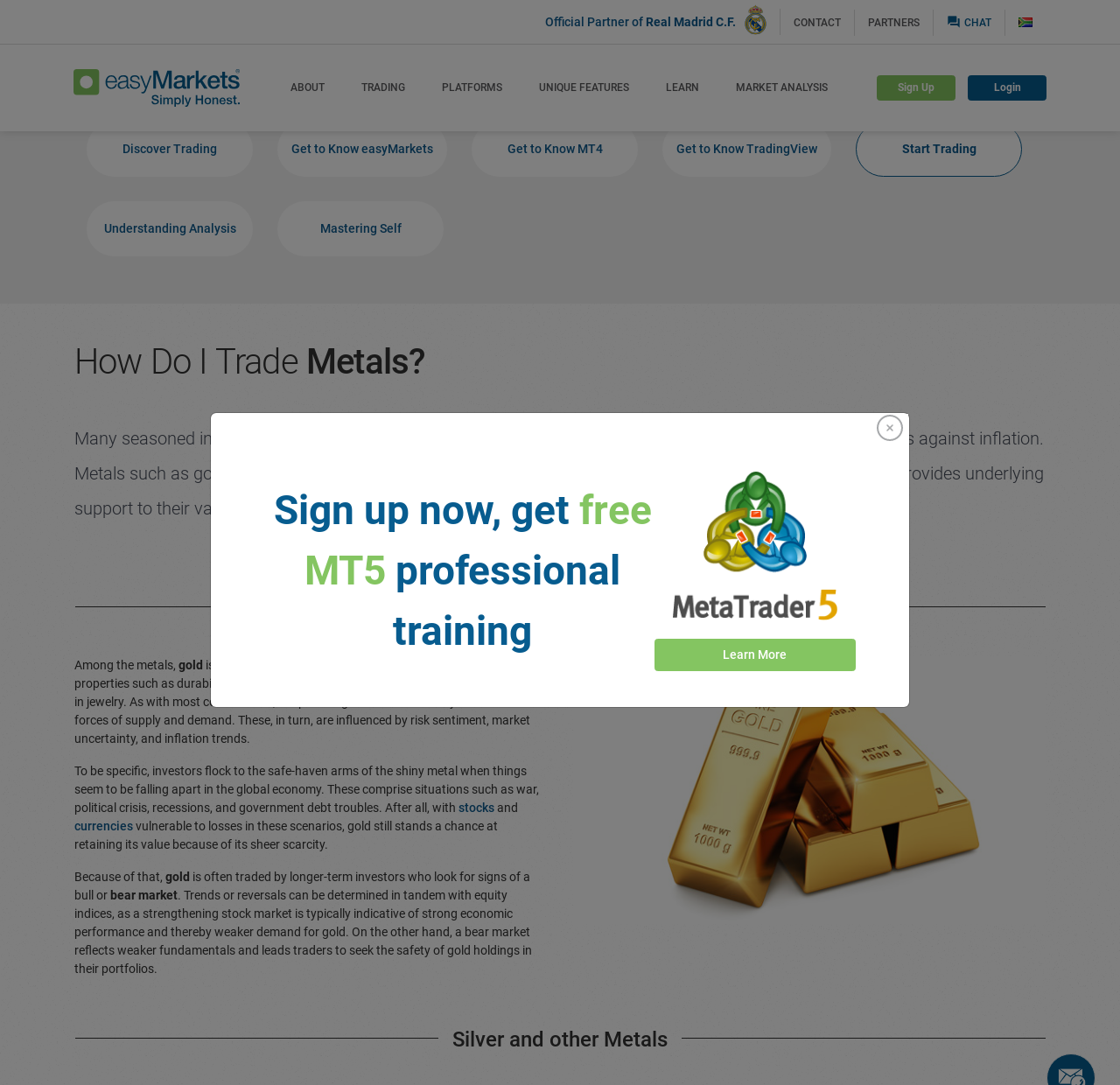Please specify the bounding box coordinates of the element that should be clicked to execute the given instruction: 'Learn more about Roseville Topsmiles'. Ensure the coordinates are four float numbers between 0 and 1, expressed as [left, top, right, bottom].

None